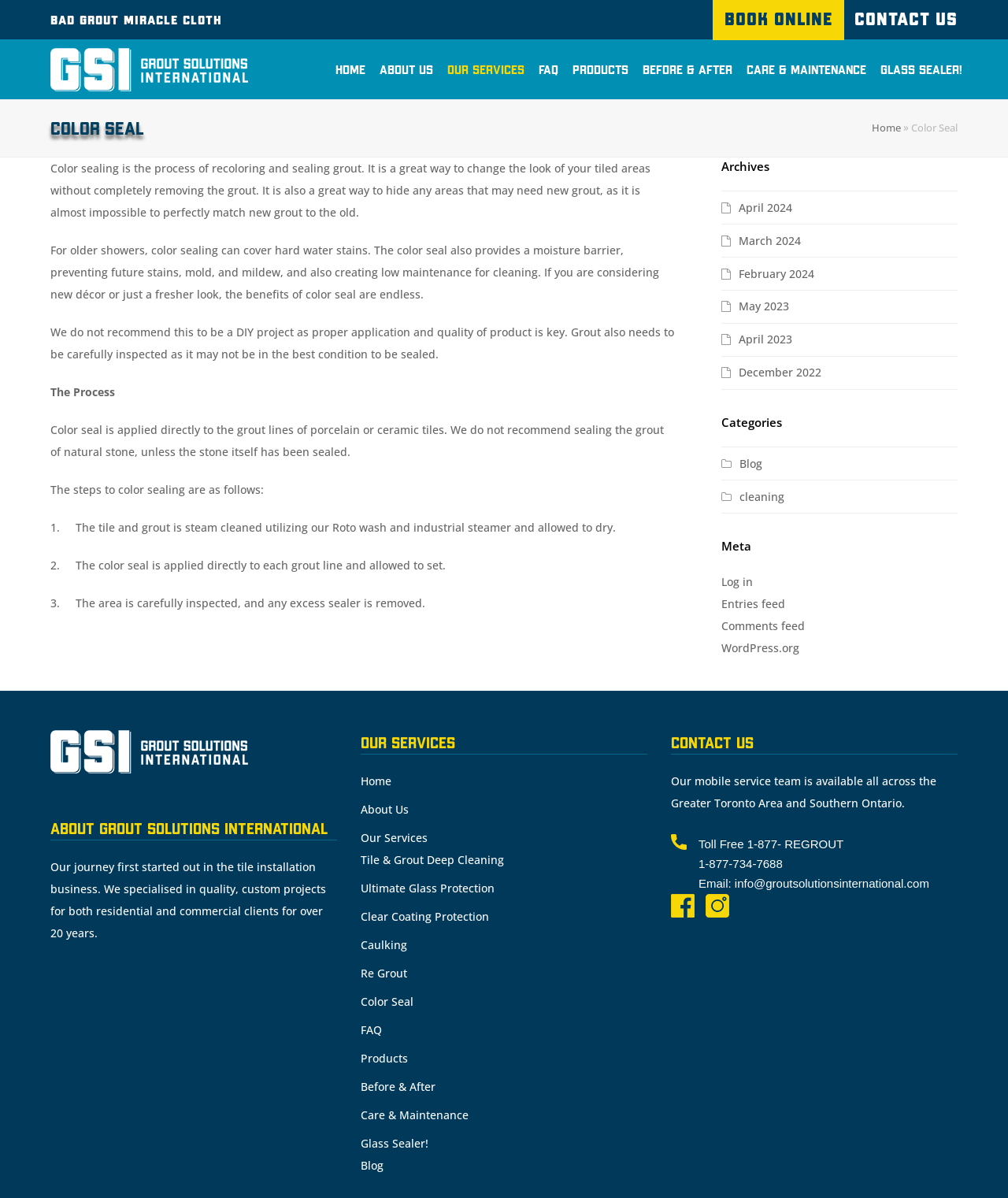Please give a concise answer to this question using a single word or phrase: 
How many services are provided by Grout Solutions International?

9